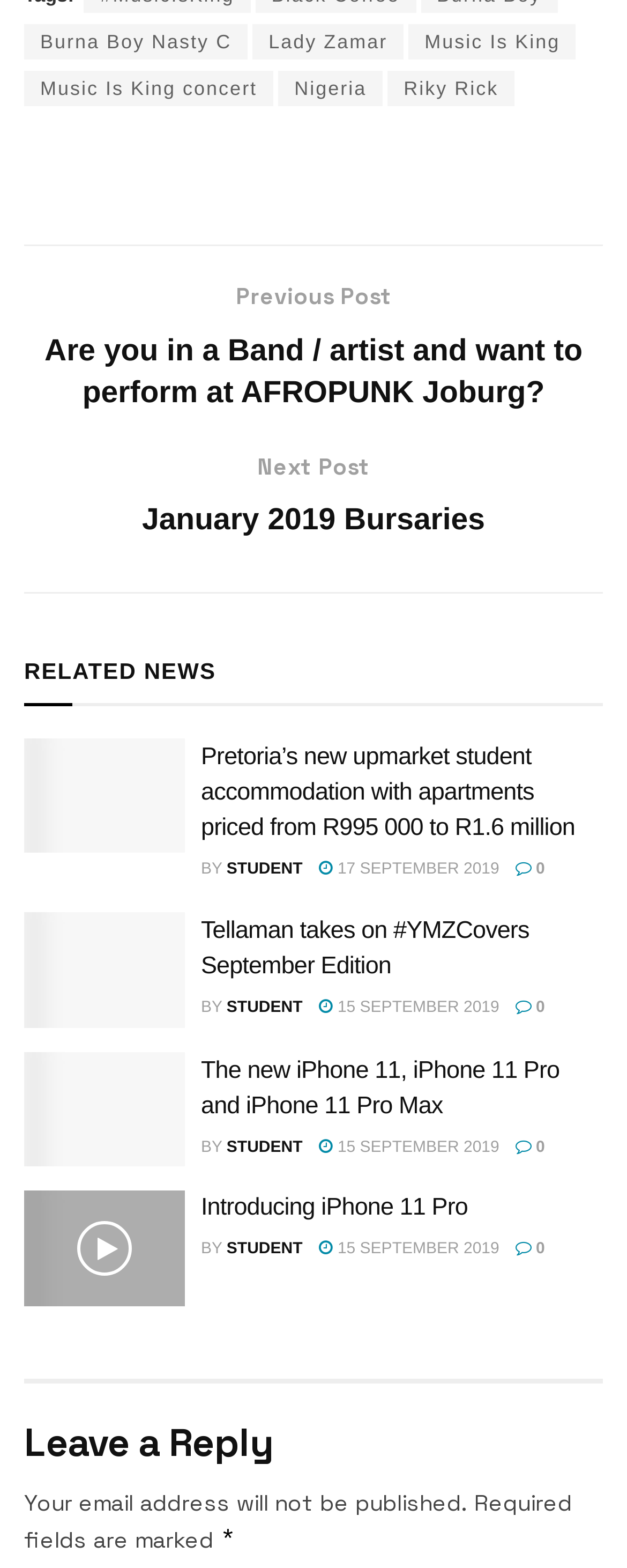Provide your answer in a single word or phrase: 
What is the date of the article 'Tellaman takes on #YMZCovers September Edition'?

15 SEPTEMBER 2019